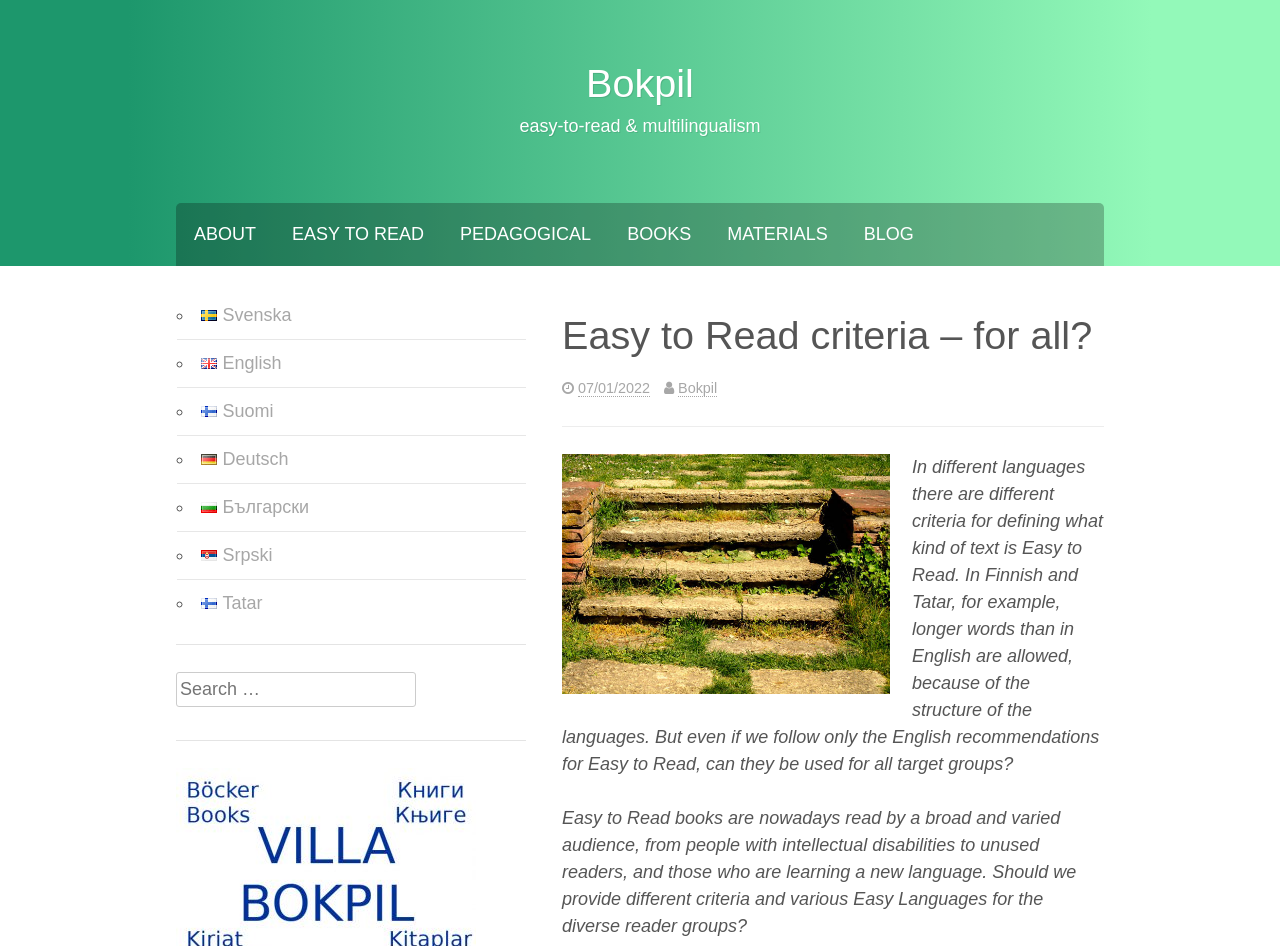Please find the bounding box coordinates of the element that needs to be clicked to perform the following instruction: "Select 'Svenska' language". The bounding box coordinates should be four float numbers between 0 and 1, represented as [left, top, right, bottom].

[0.157, 0.323, 0.228, 0.344]